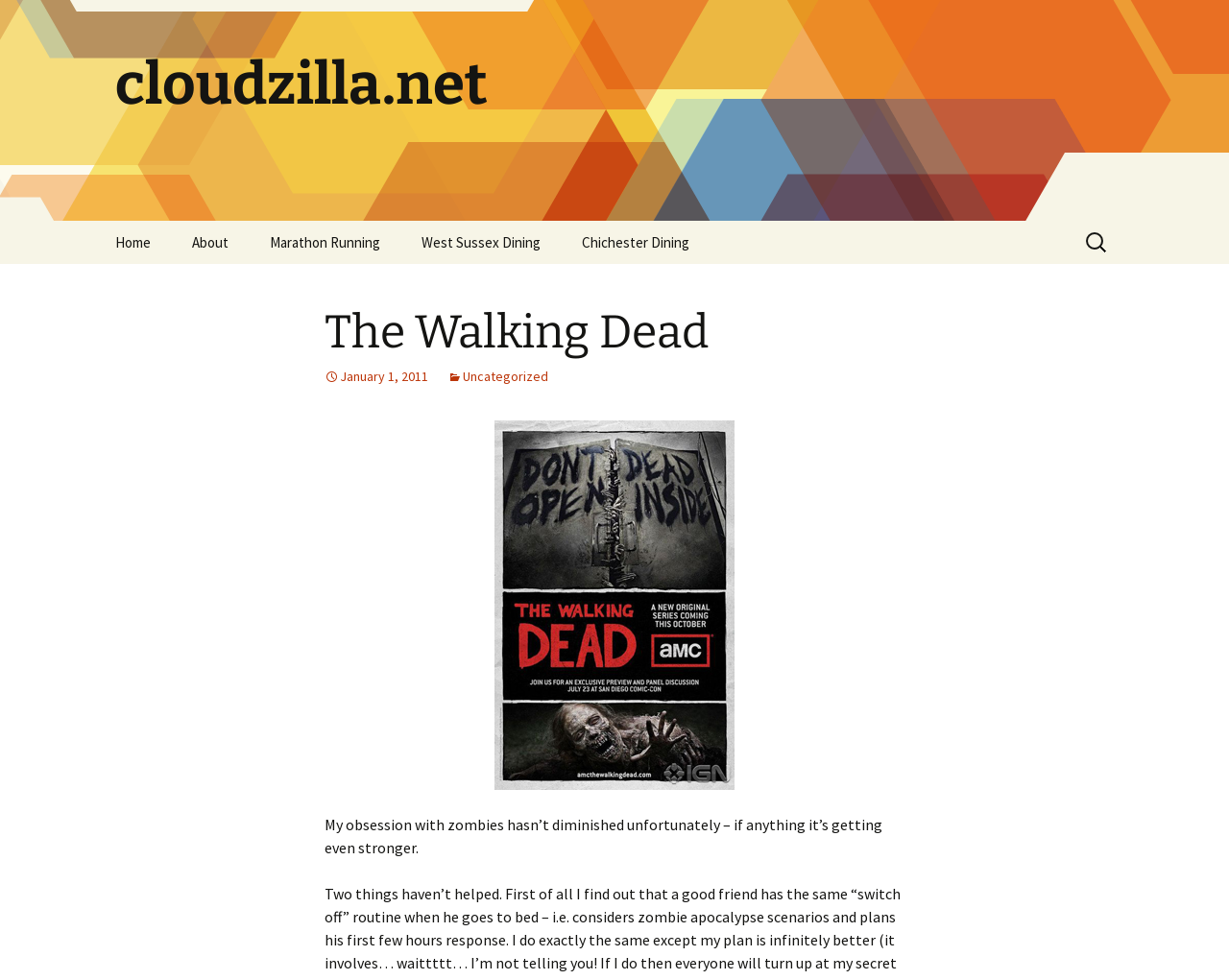Identify and provide the bounding box for the element described by: "January 1, 2011".

[0.264, 0.376, 0.348, 0.393]